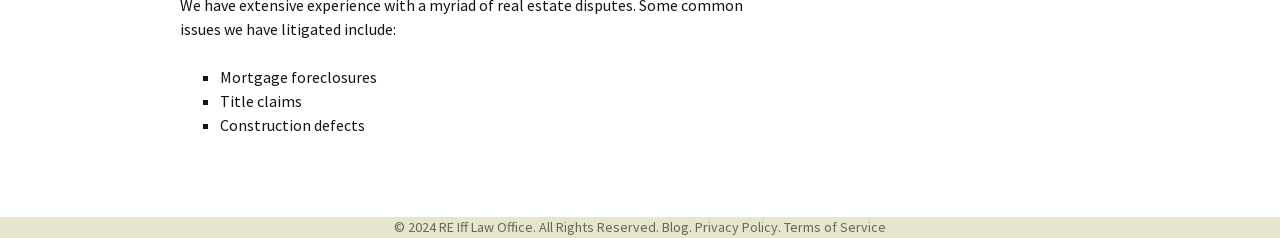Provide the bounding box coordinates of the HTML element this sentence describes: "Privacy Policy". The bounding box coordinates consist of four float numbers between 0 and 1, i.e., [left, top, right, bottom].

[0.543, 0.918, 0.608, 0.993]